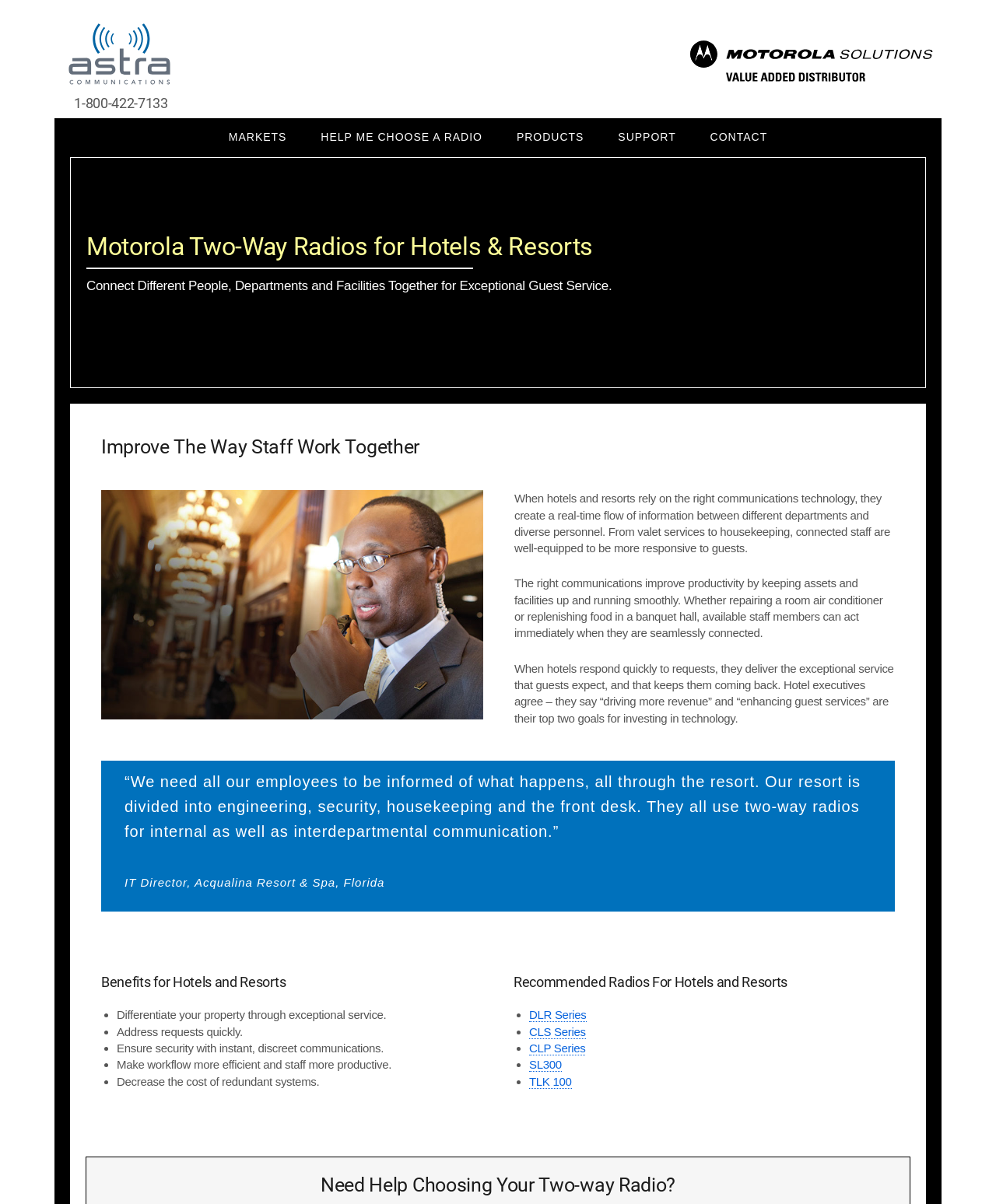Could you identify the text that serves as the heading for this webpage?

MOTOROLA BUSINESS TWO-WAY RADIOS AND ACCESSORIES